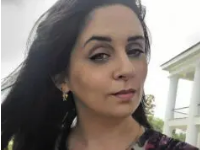Is the woman indoors or outdoors?
Refer to the image and provide a concise answer in one word or phrase.

Outdoors